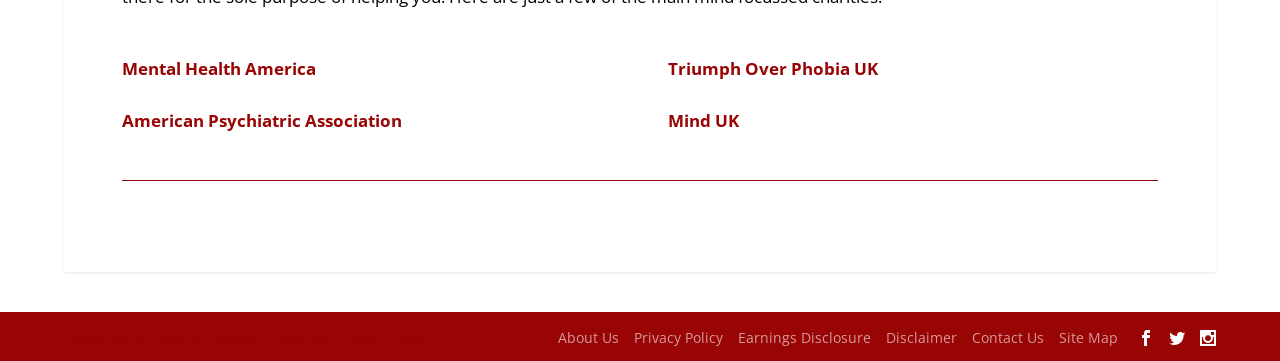Locate the bounding box coordinates of the clickable part needed for the task: "contact us".

[0.759, 0.899, 0.816, 0.952]